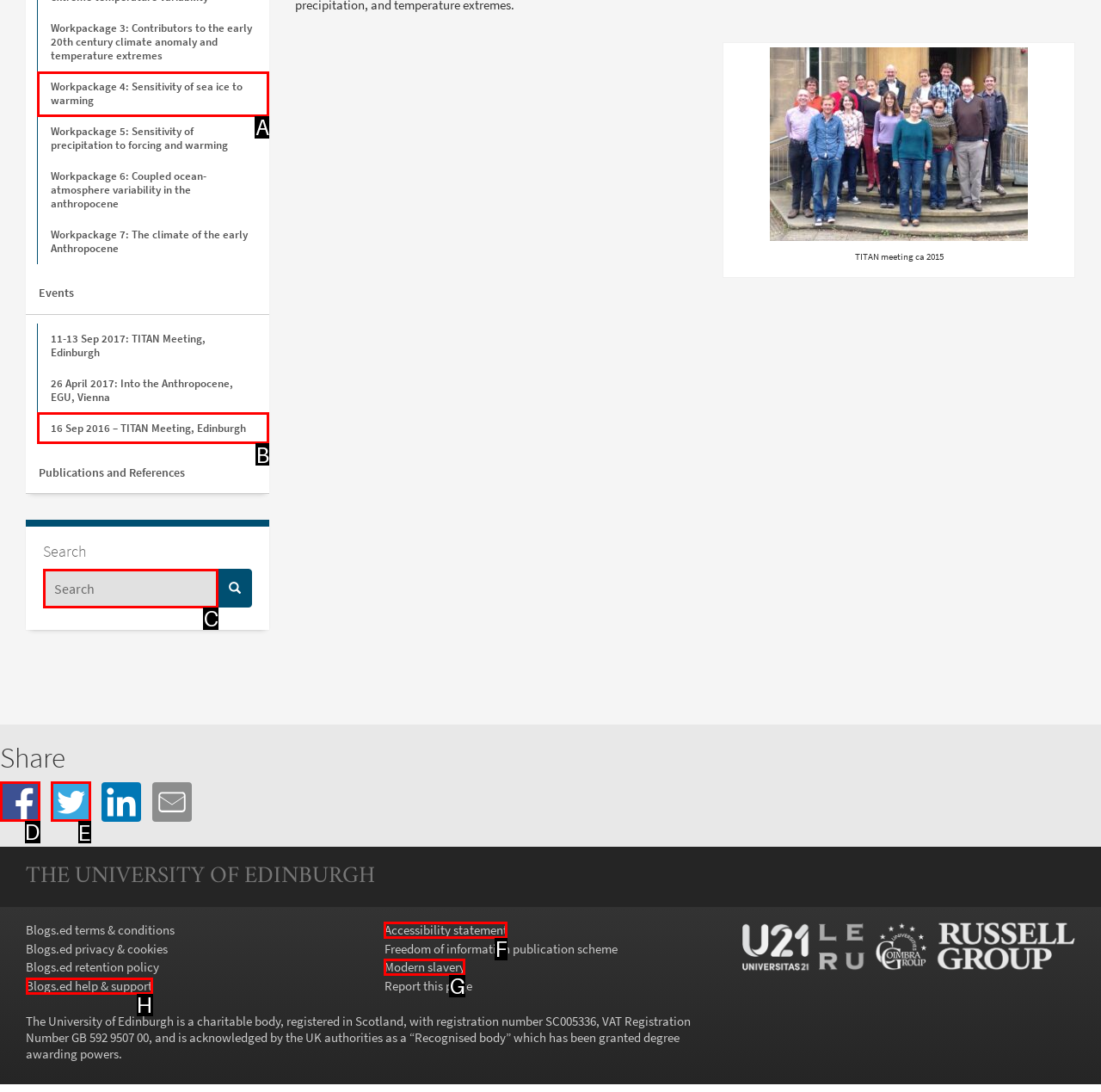Pick the right letter to click to achieve the task: Share this content on Facebook
Answer with the letter of the correct option directly.

D